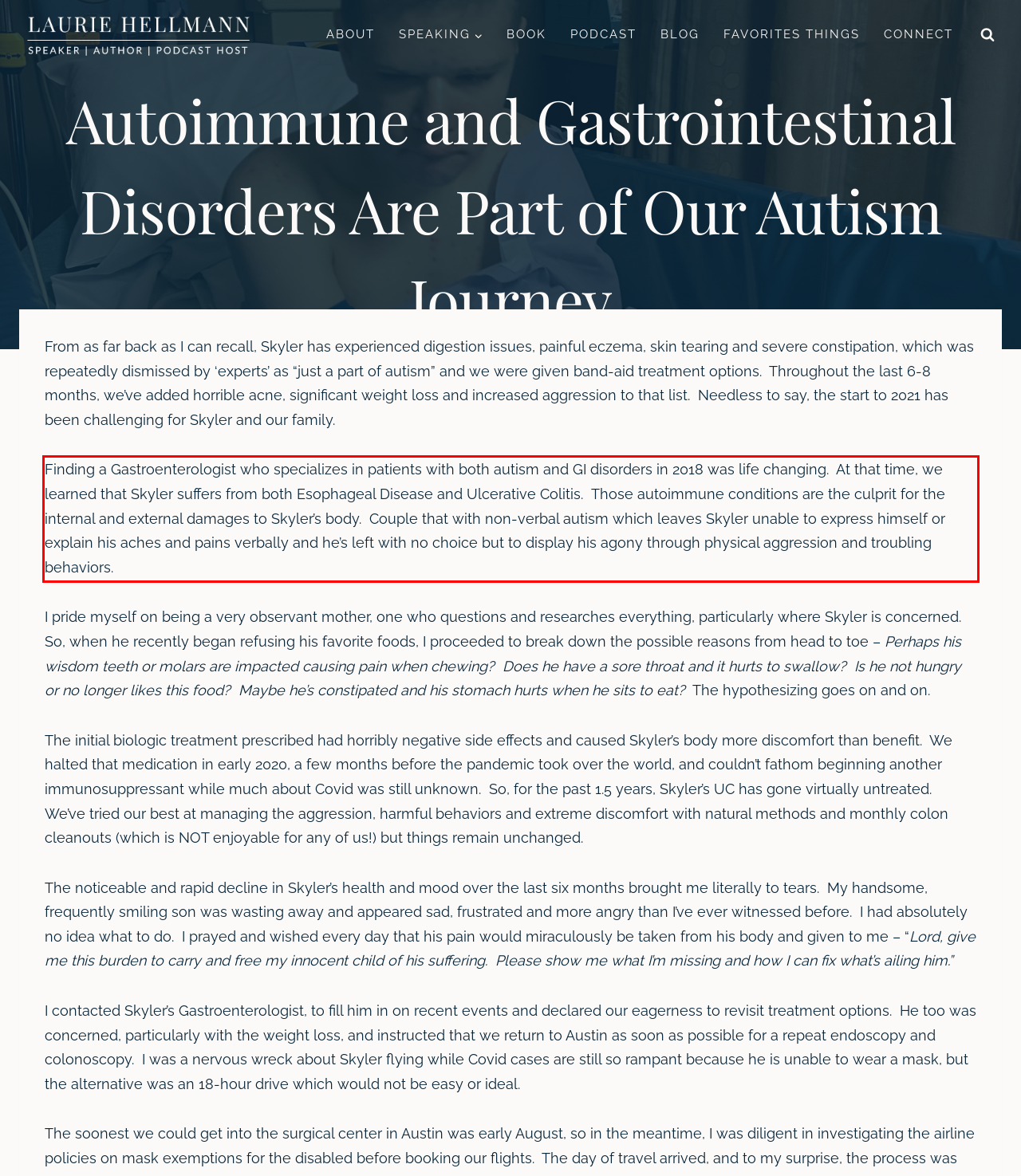Please examine the screenshot of the webpage and read the text present within the red rectangle bounding box.

Finding a Gastroenterologist who specializes in patients with both autism and GI disorders in 2018 was life changing. At that time, we learned that Skyler suffers from both Esophageal Disease and Ulcerative Colitis. Those autoimmune conditions are the culprit for the internal and external damages to Skyler’s body. Couple that with non-verbal autism which leaves Skyler unable to express himself or explain his aches and pains verbally and he’s left with no choice but to display his agony through physical aggression and troubling behaviors.